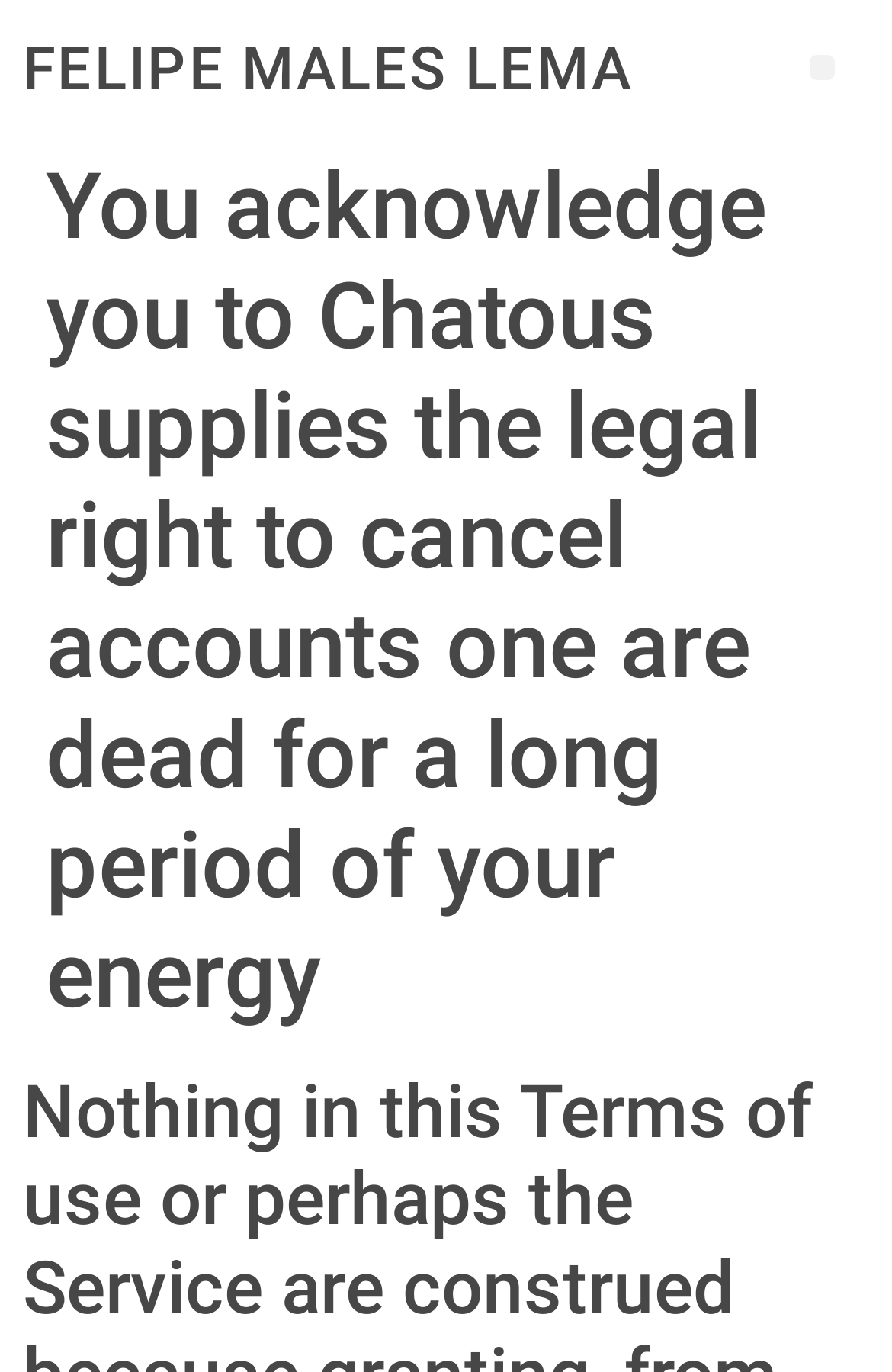For the following element description, predict the bounding box coordinates in the format (top-left x, top-left y, bottom-right x, bottom-right y). All values should be floating point numbers between 0 and 1. Description: FELIPE MALES LEMA

[0.026, 0.024, 0.709, 0.074]